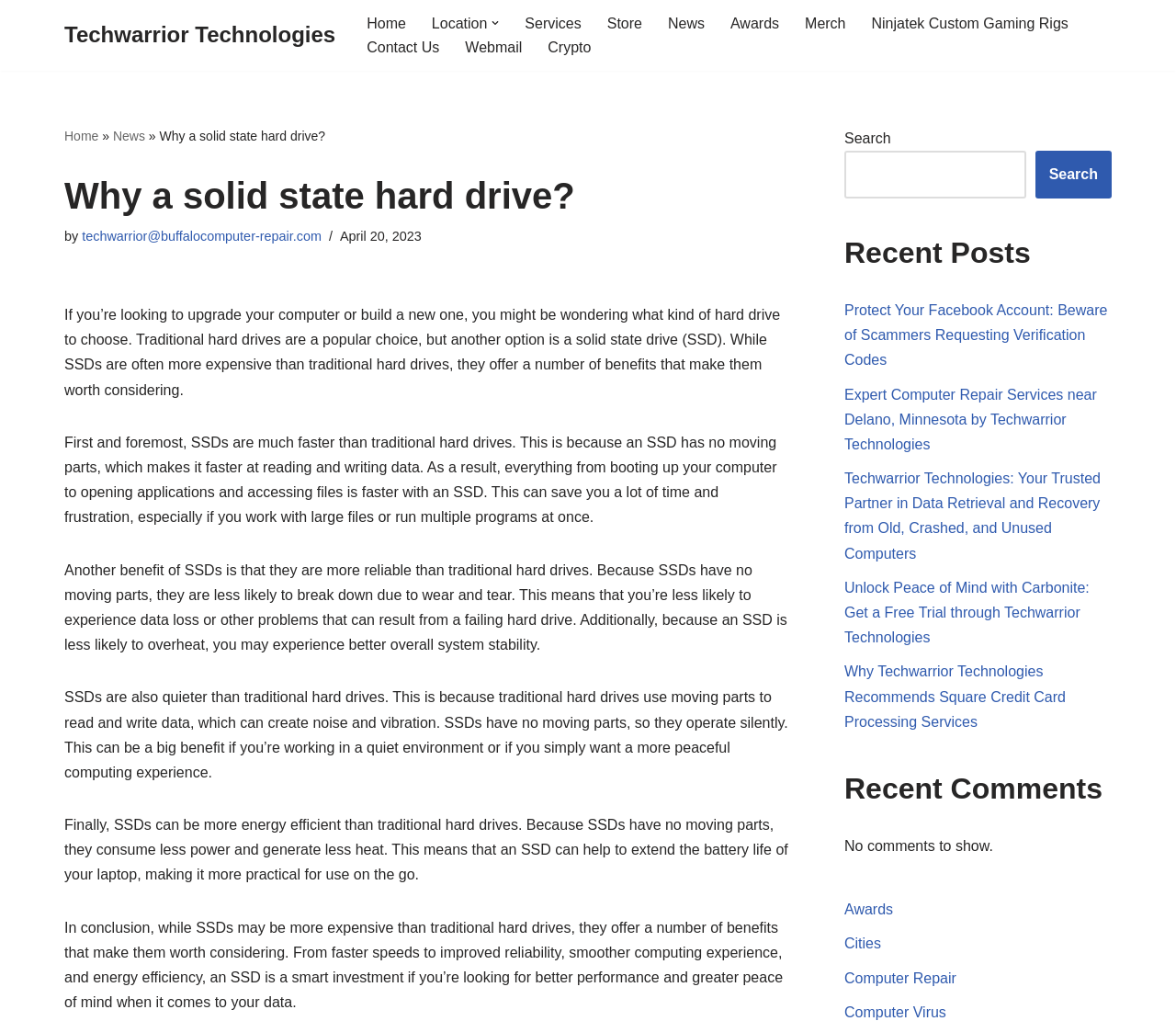Give a full account of the webpage's elements and their arrangement.

This webpage is about Techwarrior Technologies, a company that provides computer-related services. At the top of the page, there is a navigation menu with links to various sections, including Home, Location, Services, Store, News, Awards, Merch, and Contact Us. Below the navigation menu, there is a heading that reads "Why a solid state hard drive?" followed by a brief introduction to the topic.

The main content of the page is divided into several sections, each discussing the benefits of solid-state hard drives (SSDs) compared to traditional hard drives. The sections are titled with headings, and the text is written in a clear and concise manner. The benefits discussed include faster speeds, improved reliability, quieter operation, and energy efficiency.

On the right side of the page, there is a search bar and a section titled "Recent Posts" that lists several links to recent articles, including "Protect Your Facebook Account: Beware of Scammers Requesting Verification Codes" and "Expert Computer Repair Services near Delano, Minnesota by Techwarrior Technologies". Below the recent posts section, there is a section titled "Recent Comments" that indicates there are no comments to show.

At the bottom of the page, there are several links to other sections of the website, including Awards, Cities, Computer Repair, and Computer Virus. Overall, the webpage is well-organized and easy to navigate, with clear headings and concise text that makes it easy to understand the benefits of SSDs.